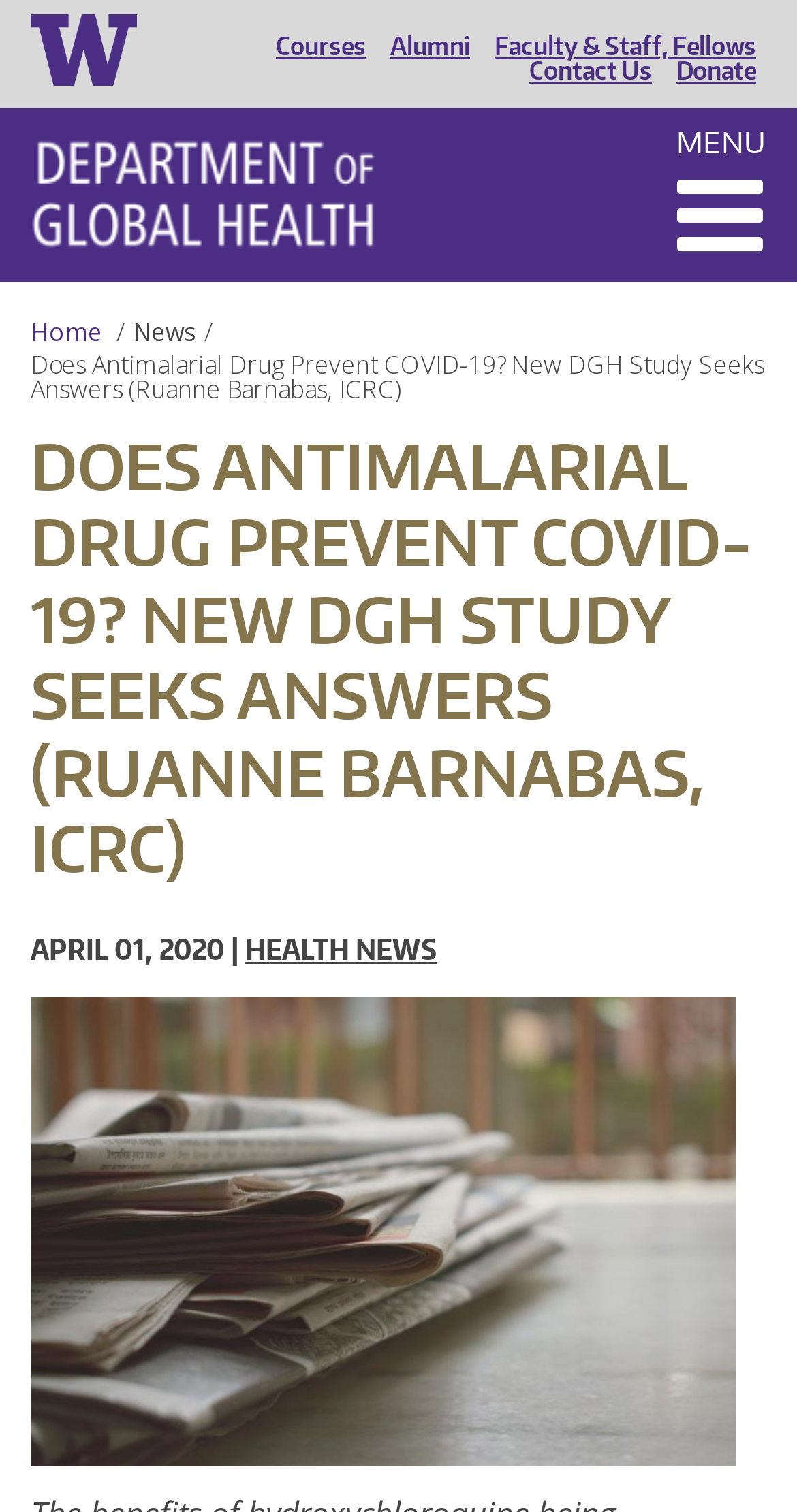Bounding box coordinates are given in the format (top-left x, top-left y, bottom-right x, bottom-right y). All values should be floating point numbers between 0 and 1. Provide the bounding box coordinate for the UI element described as: Department of Global Health

[0.038, 0.09, 0.472, 0.166]